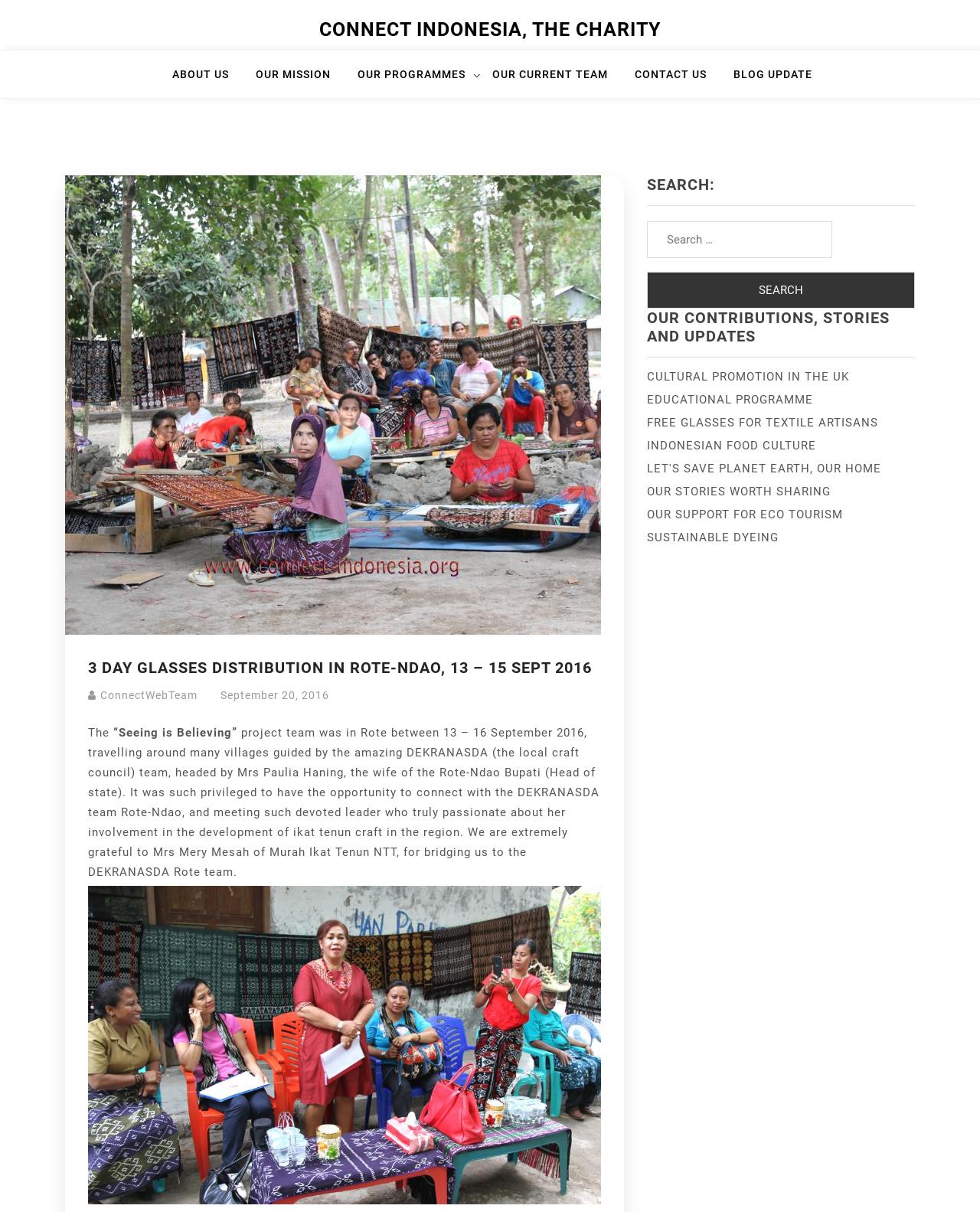Observe the image and answer the following question in detail: What is the name of the charity?

I found the answer by looking at the top navigation bar, where there is a link 'CONNECT INDONESIA, THE CHARITY'. This suggests that Connect Indonesia is the name of the charity.